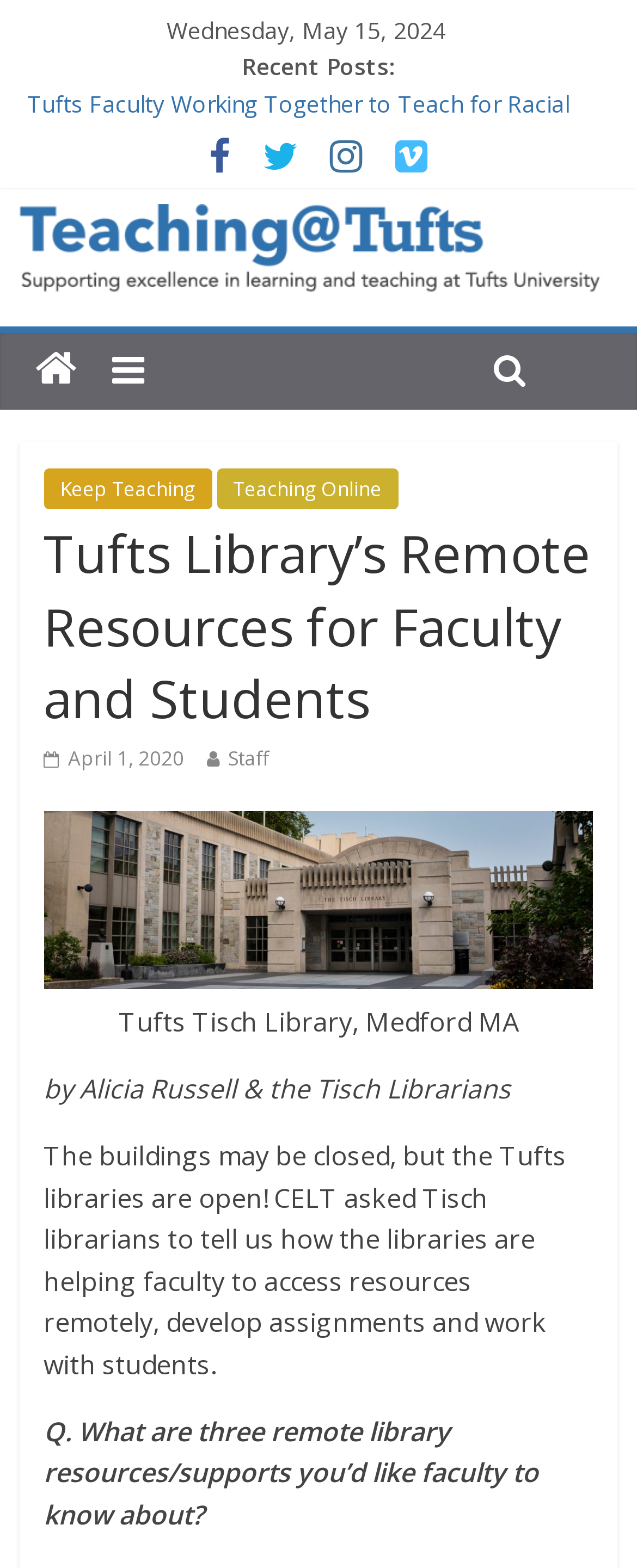What is the name of the library mentioned in the webpage?
Examine the webpage screenshot and provide an in-depth answer to the question.

The name of the library is mentioned in the figure caption, which is a static text element with bounding box coordinates [0.186, 0.64, 0.814, 0.663], and it says 'Tufts Tisch Library, Medford MA'.